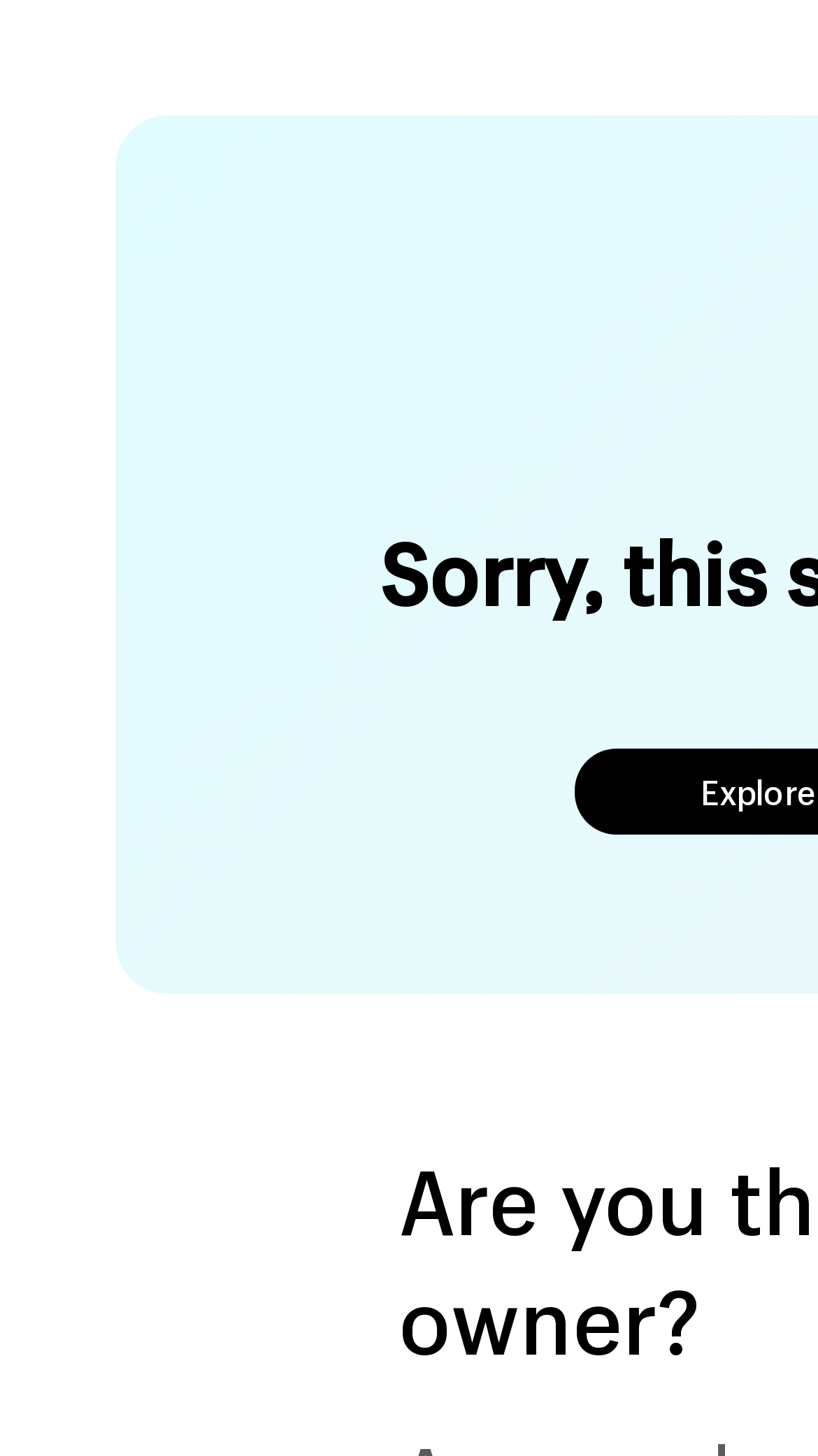Identify the primary heading of the webpage and provide its text.

Sorry, this store is currently unavailable.